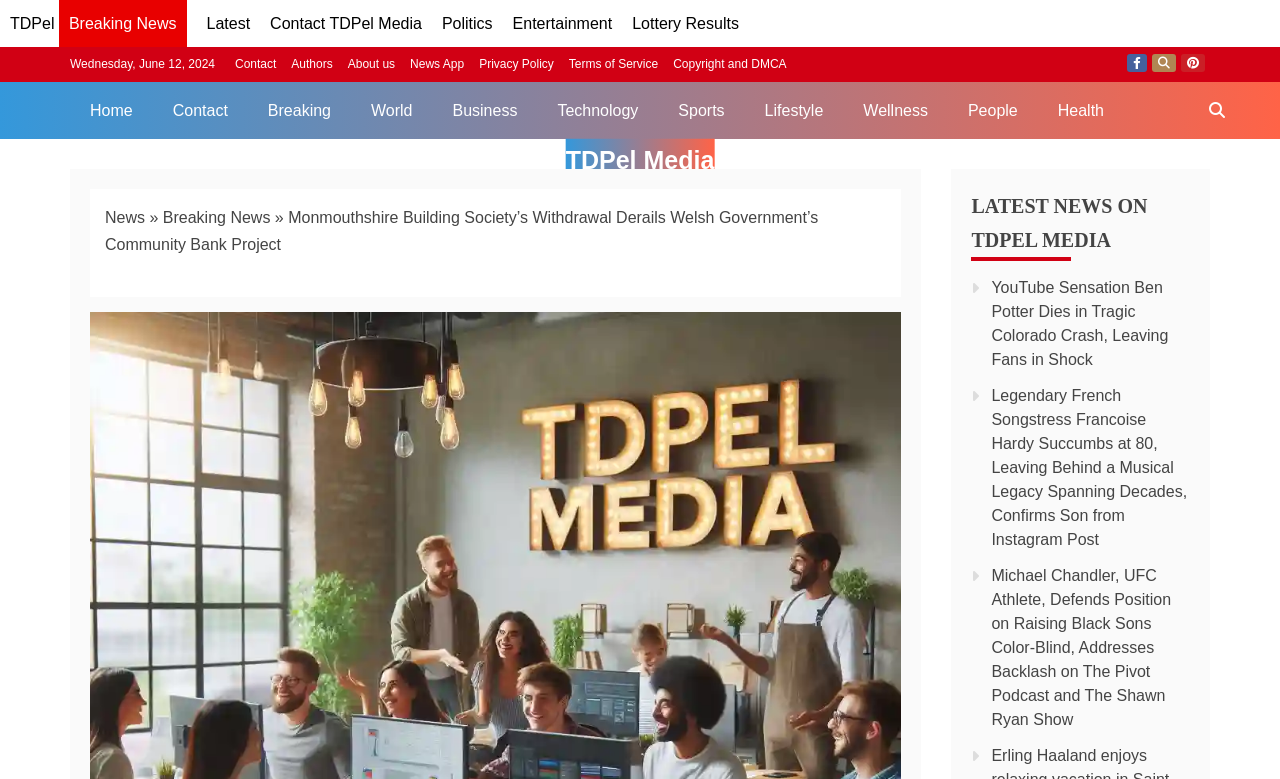Could you find the bounding box coordinates of the clickable area to complete this instruction: "View YouTube Sensation Ben Potter Dies news"?

[0.775, 0.358, 0.913, 0.472]